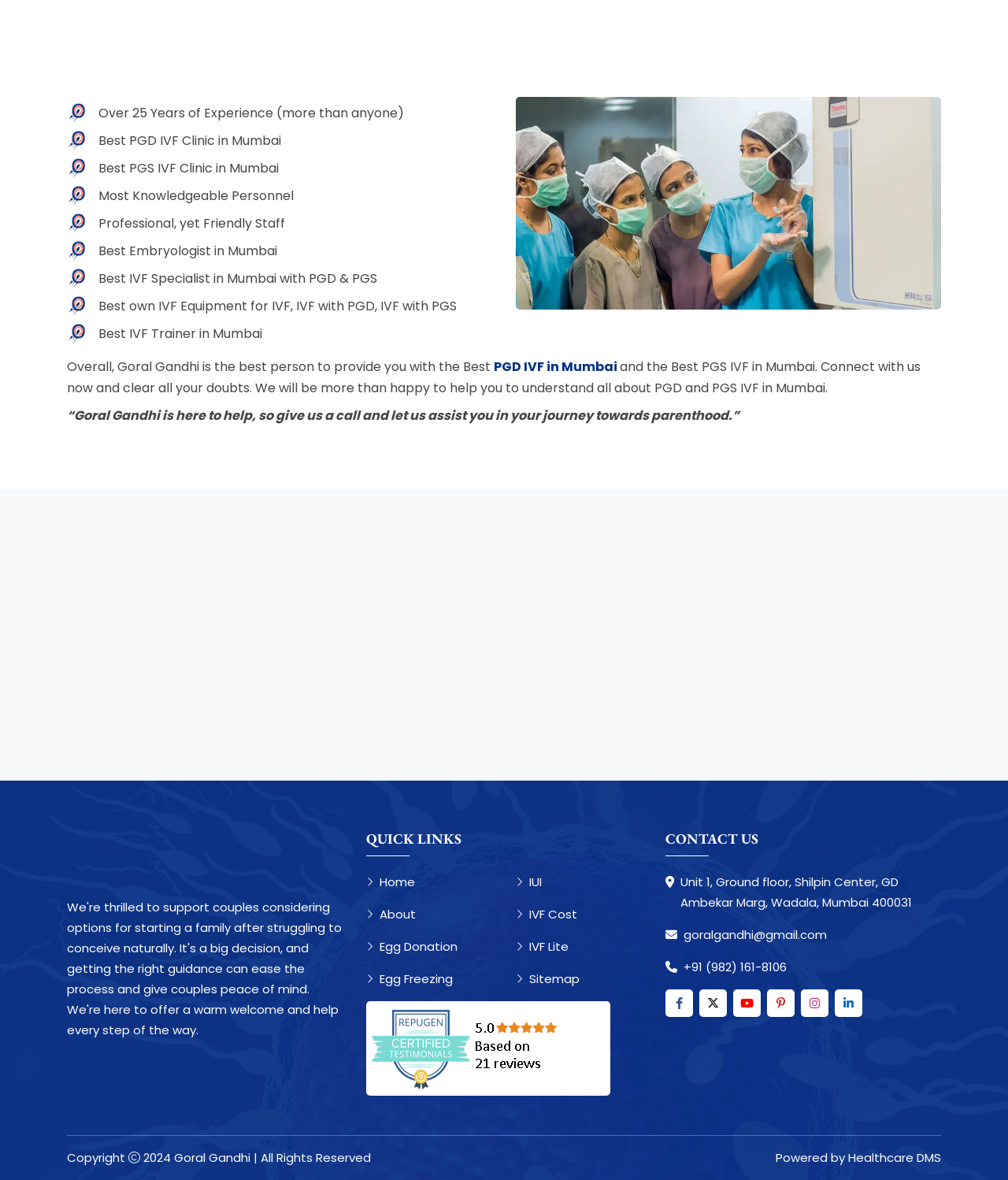Please locate the bounding box coordinates of the element that should be clicked to complete the given instruction: "Click on the 'PGD IVF in Mumbai' link".

[0.49, 0.302, 0.612, 0.32]